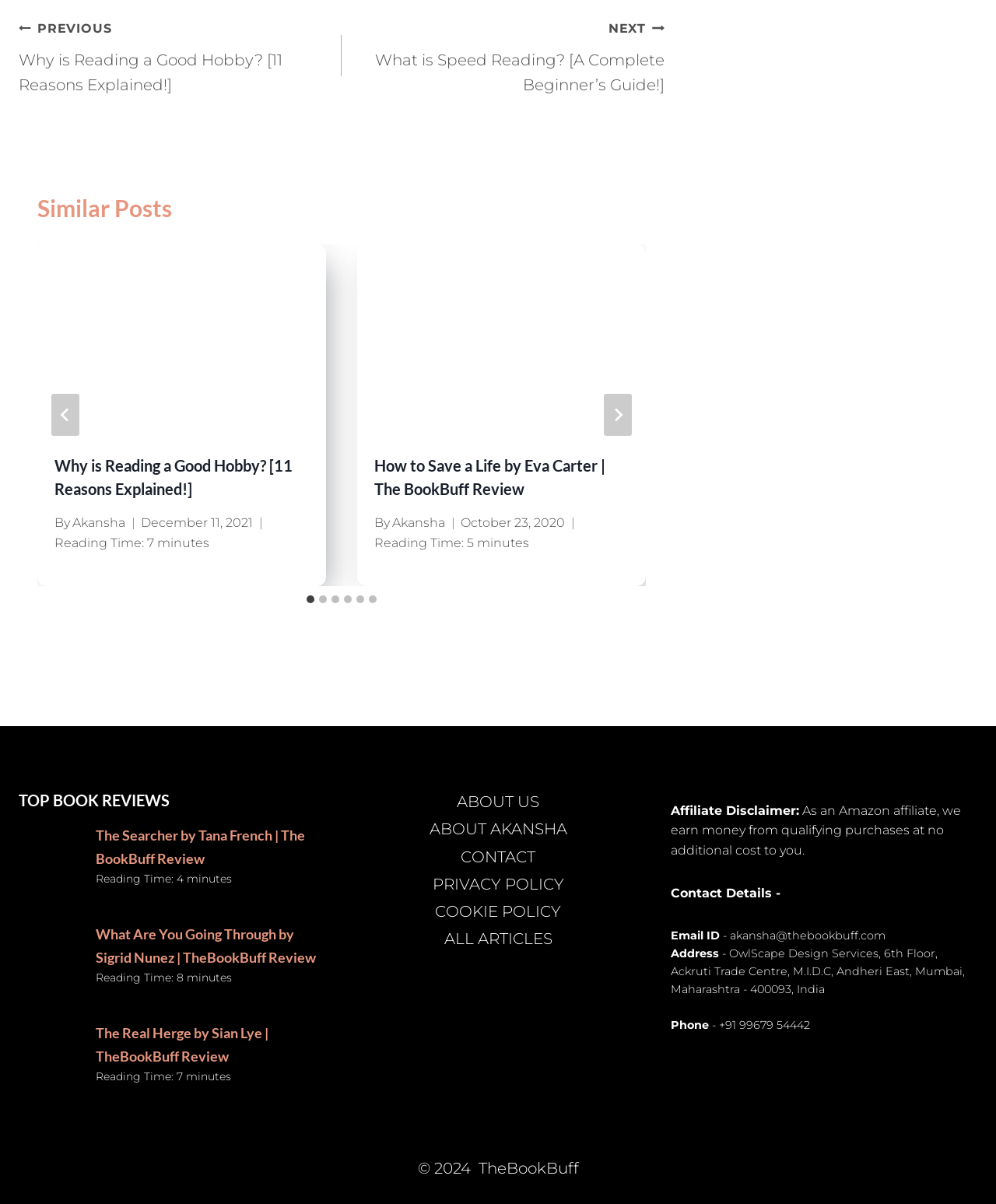Using the elements shown in the image, answer the question comprehensively: What is the function of the 'Go to last slide' button?

The 'Go to last slide' button is used to navigate to the last slide in the carousel, allowing users to quickly access the last item in the list. This is evident from the button's text and its placement in the carousel navigation.